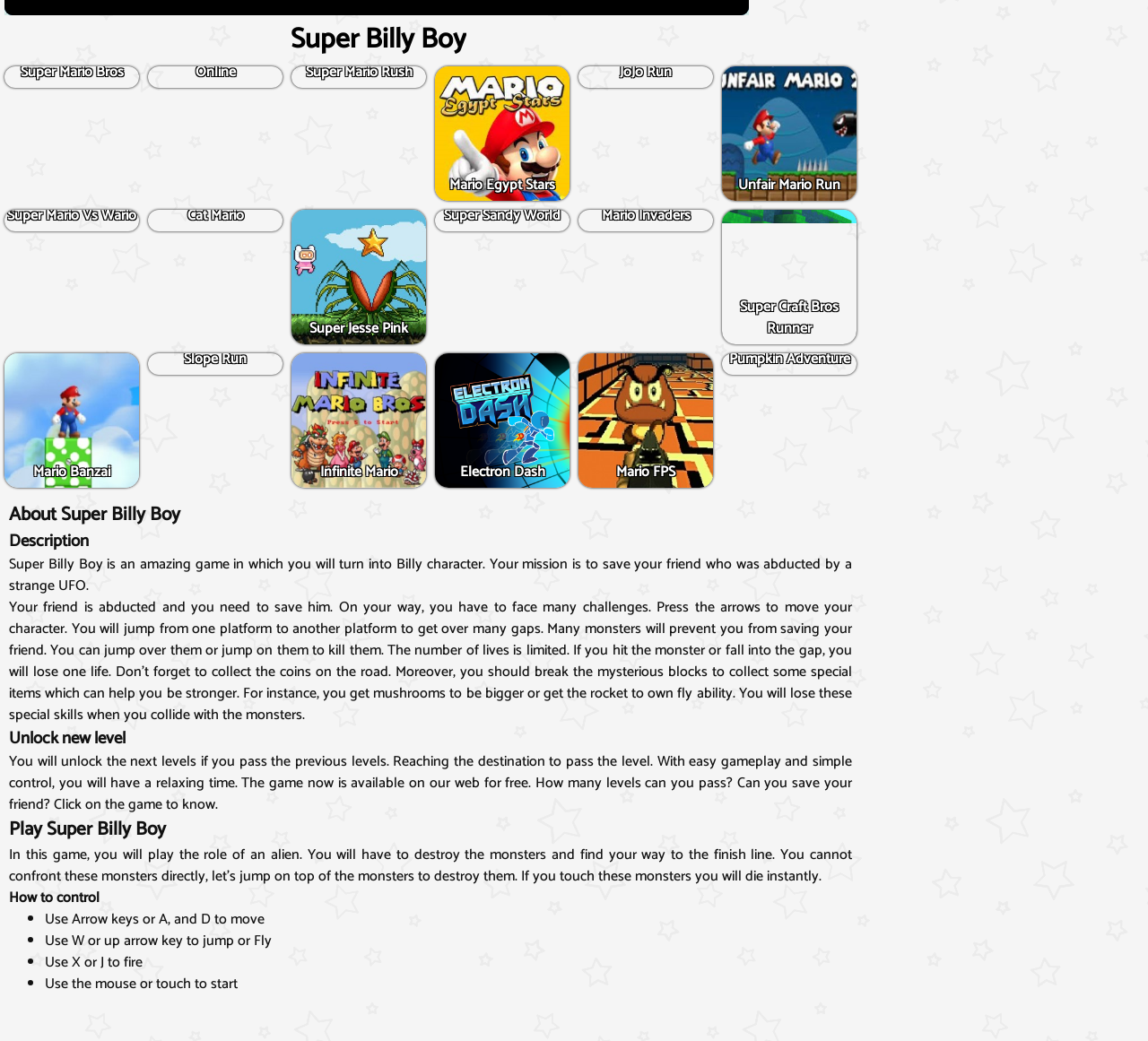Extract the bounding box coordinates of the UI element described by: "Infinite Mario". The coordinates should include four float numbers ranging from 0 to 1, e.g., [left, top, right, bottom].

[0.25, 0.23, 0.375, 0.36]